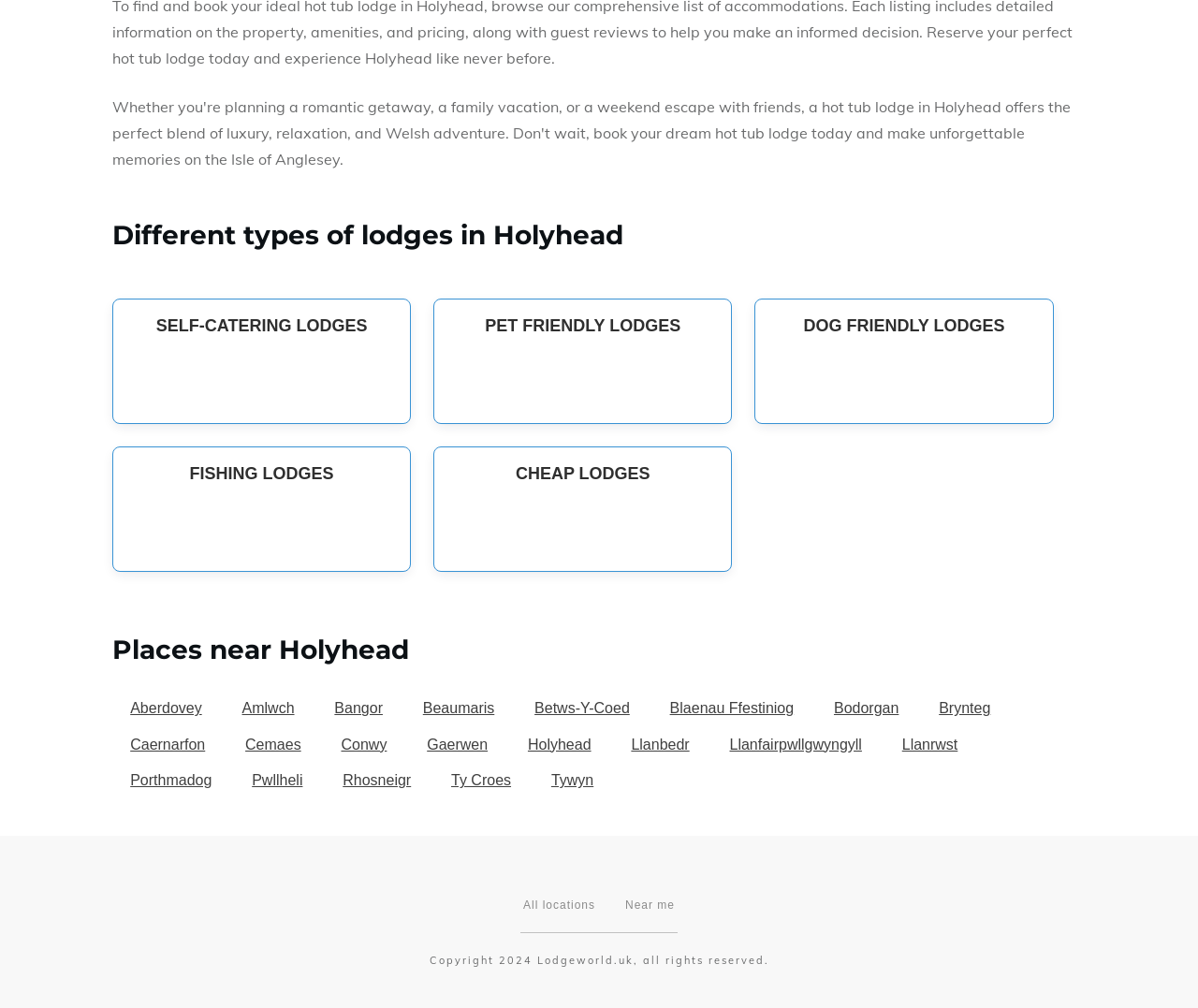Provide the bounding box coordinates of the UI element this sentence describes: "Fishing lodges".

[0.158, 0.461, 0.279, 0.479]